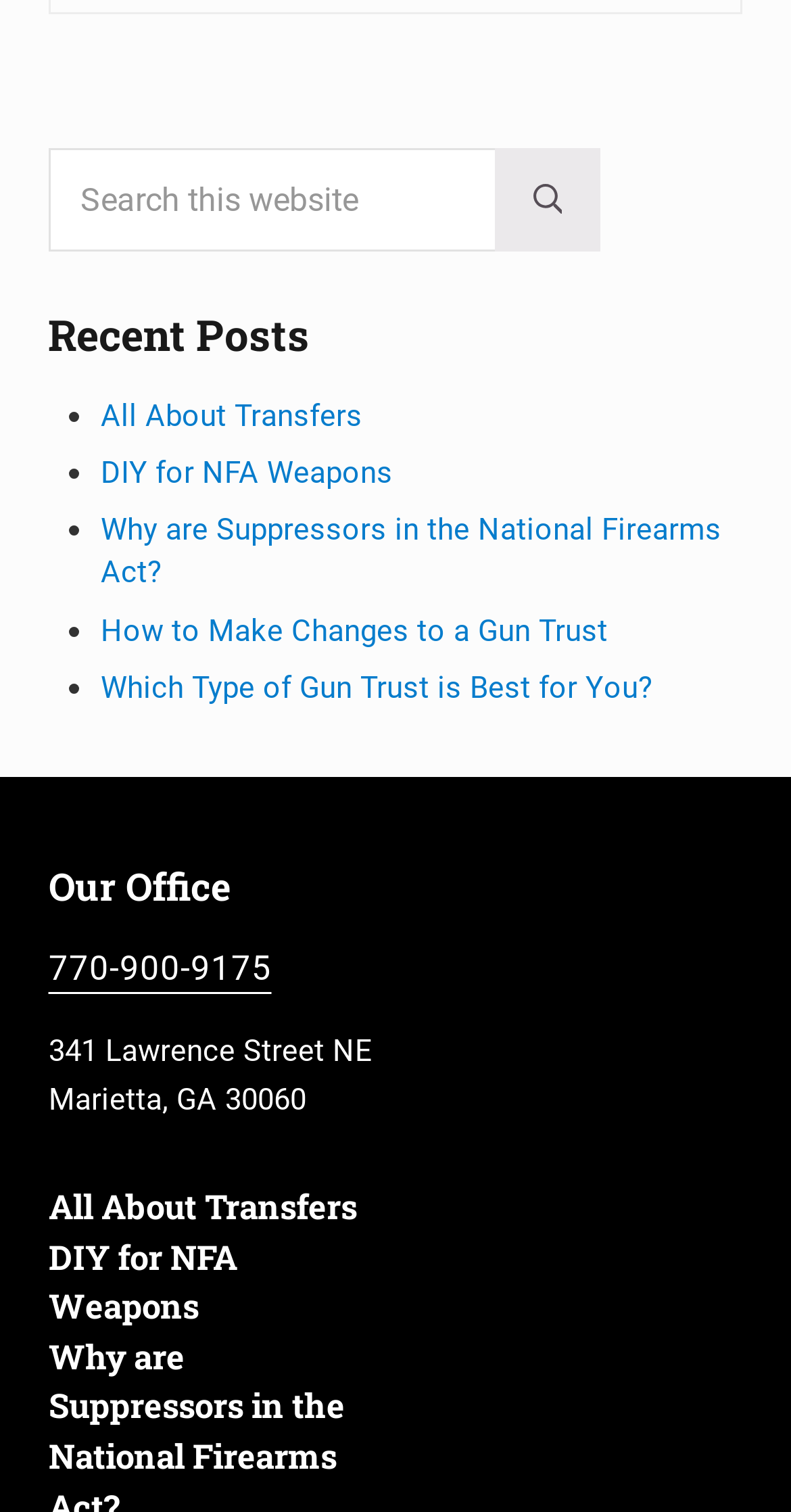What is the phone number of the office? Examine the screenshot and reply using just one word or a brief phrase.

770-900-9175